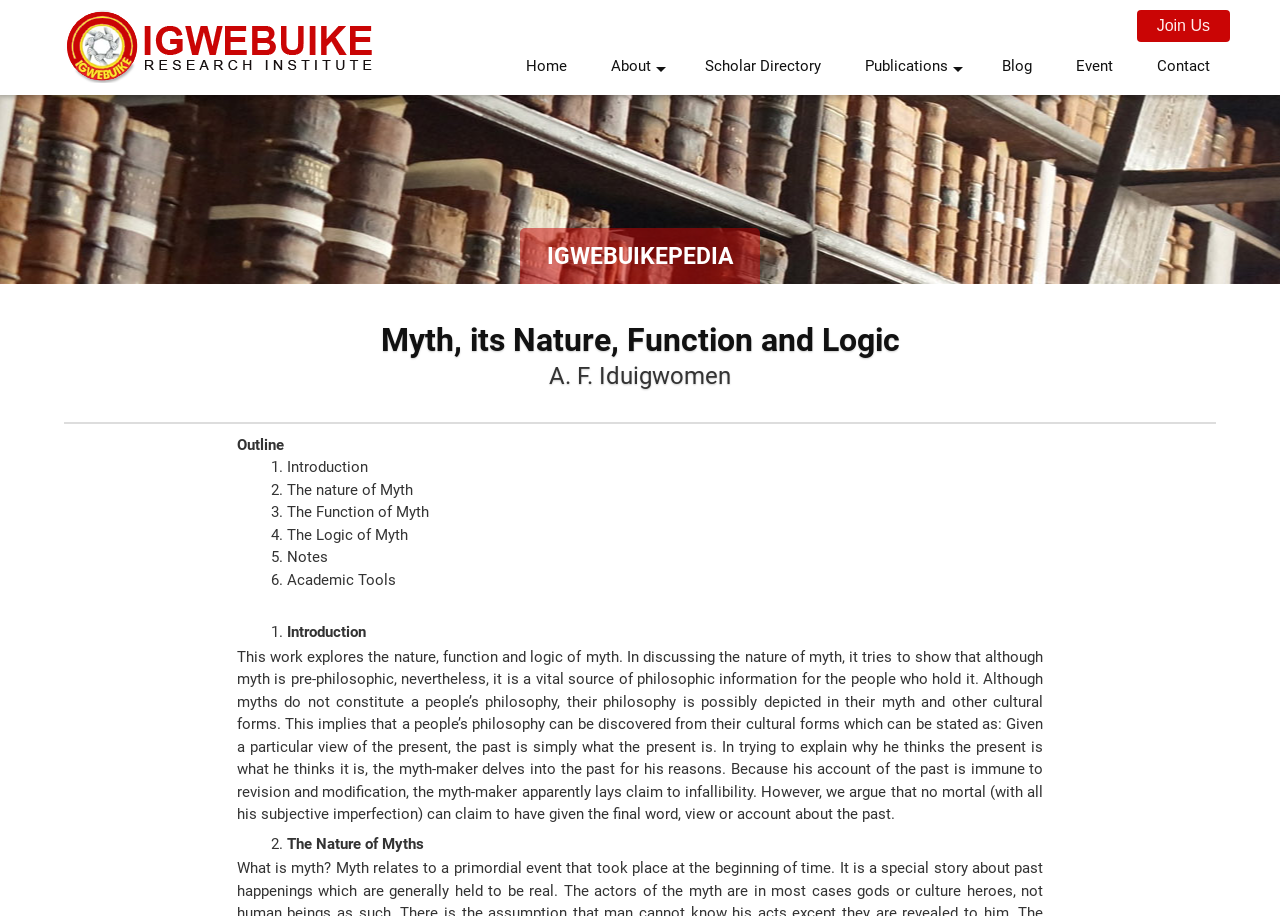Reply to the question with a single word or phrase:
What is the purpose of the article?

To explore the nature, function, and logic of myth